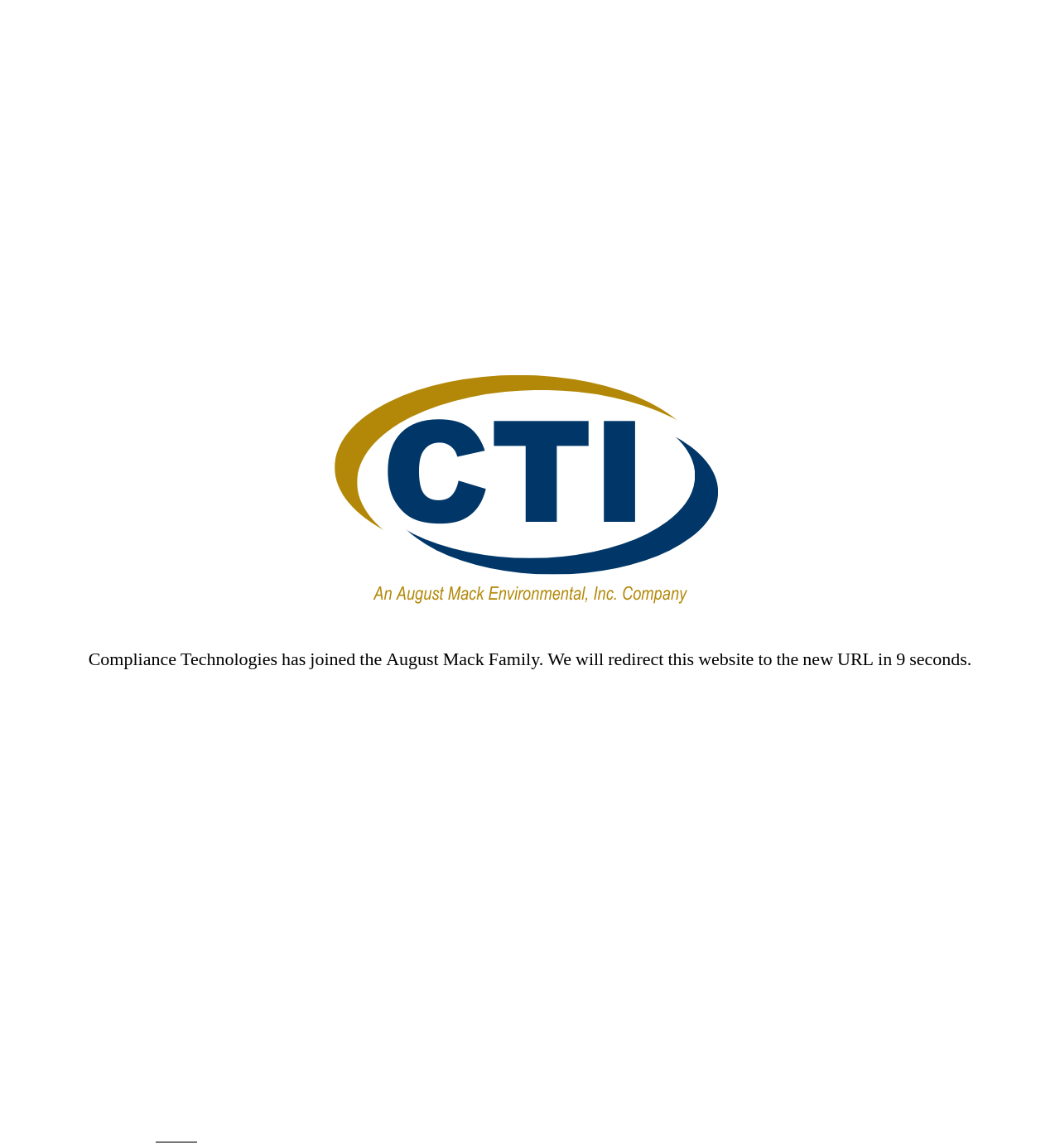Describe in detail what you see on the webpage.

The webpage is a case study page titled "In Sourced EHS Team – Compliance Technologies". At the top, there is a link to "Compliance Technologies" on the left, followed by a static text "Environmental, Health & Safety Consultants" on the same line. 

Below the title, there is a top menu navigation bar with five links: "About", "Services", "Resources", and "Contact", each with a corresponding button. 

The main content of the page starts with a heading "Case Study: In Sourced EHS Team" at the top left. Below the heading, there is a static text "Posted by" followed by a link to the author "Stephen Kovatch" and the date "September 12, 2019" on the same line. 

On the right side of the page, there is a notice image taking up a significant portion of the page. Below the image, there is a static text announcing that "Compliance Technologies has joined the August Mack Family" and will redirect the website to a new URL in 8 seconds.